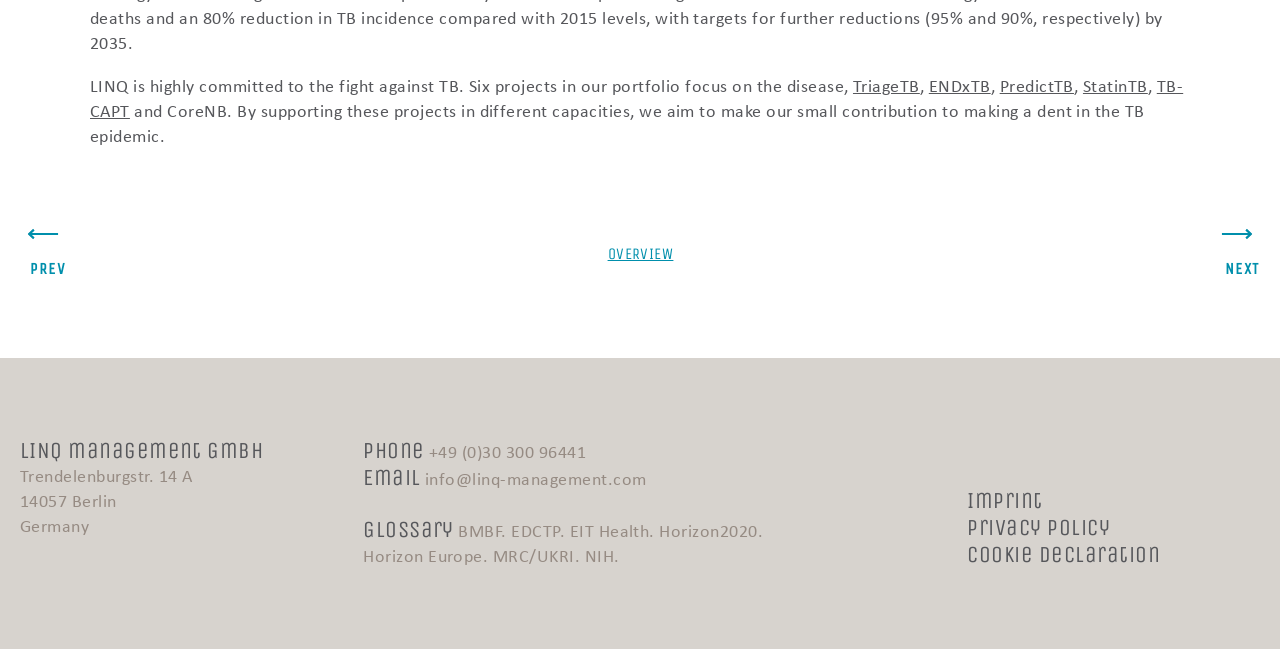How many links are there in the footer section?
From the image, respond using a single word or phrase.

9